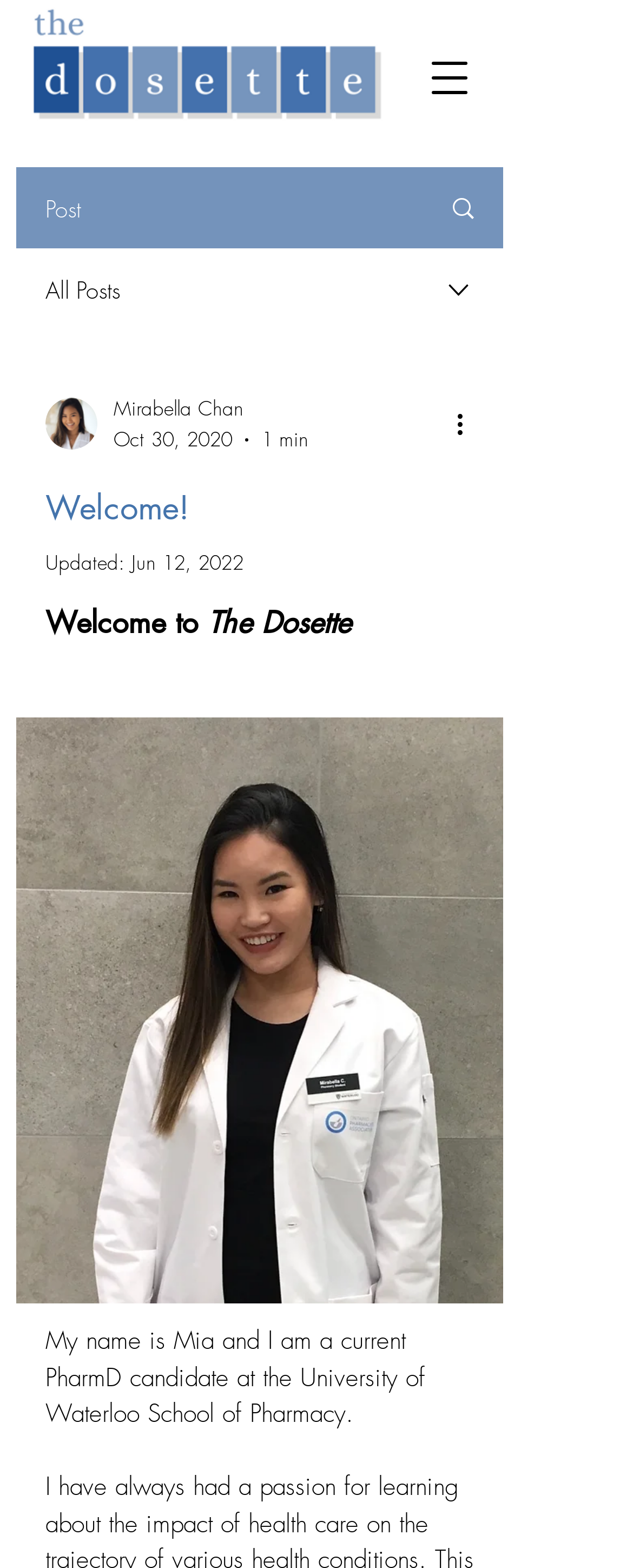Please examine the image and provide a detailed answer to the question: What is the name of the blog?

The name of the blog is mentioned in the heading 'Welcome to The Dosette' which is located in the middle of the webpage.